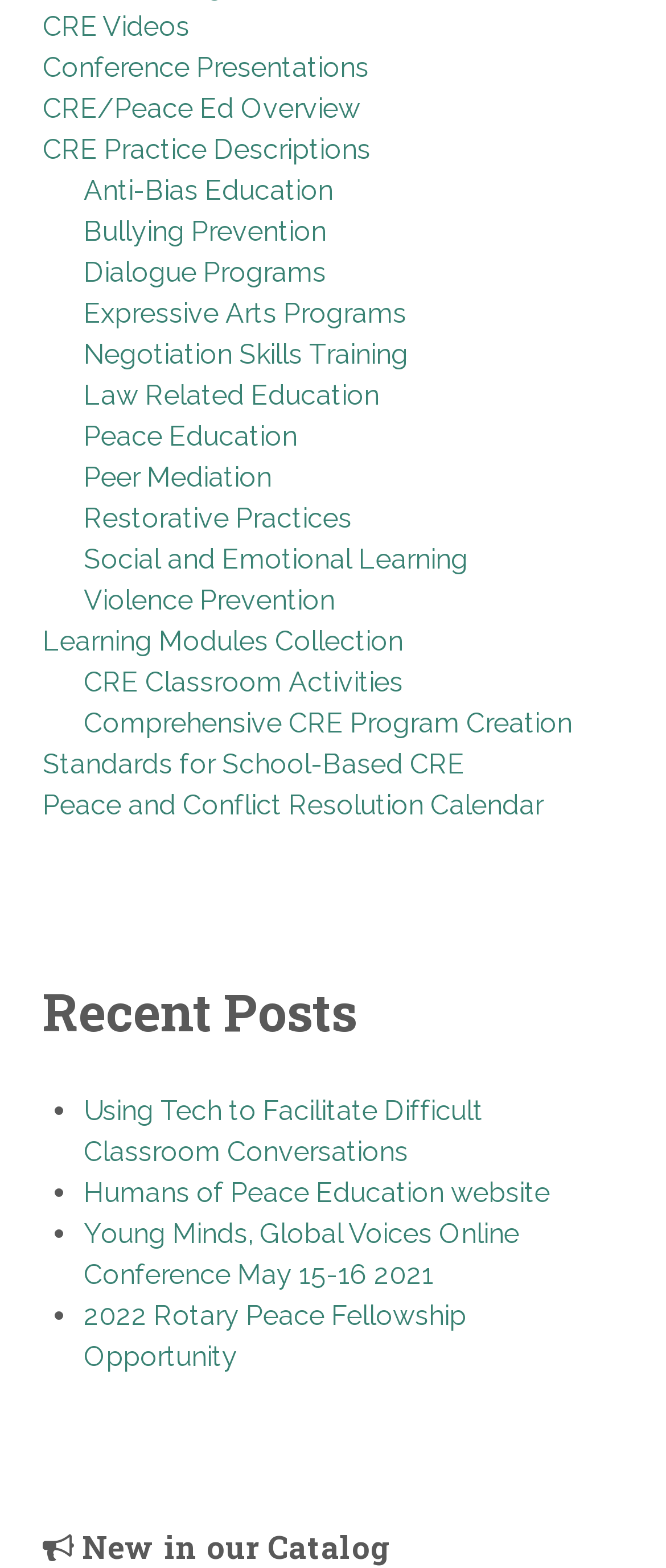Please find the bounding box coordinates of the element's region to be clicked to carry out this instruction: "Explore Anti-Bias Education".

[0.126, 0.111, 0.5, 0.131]